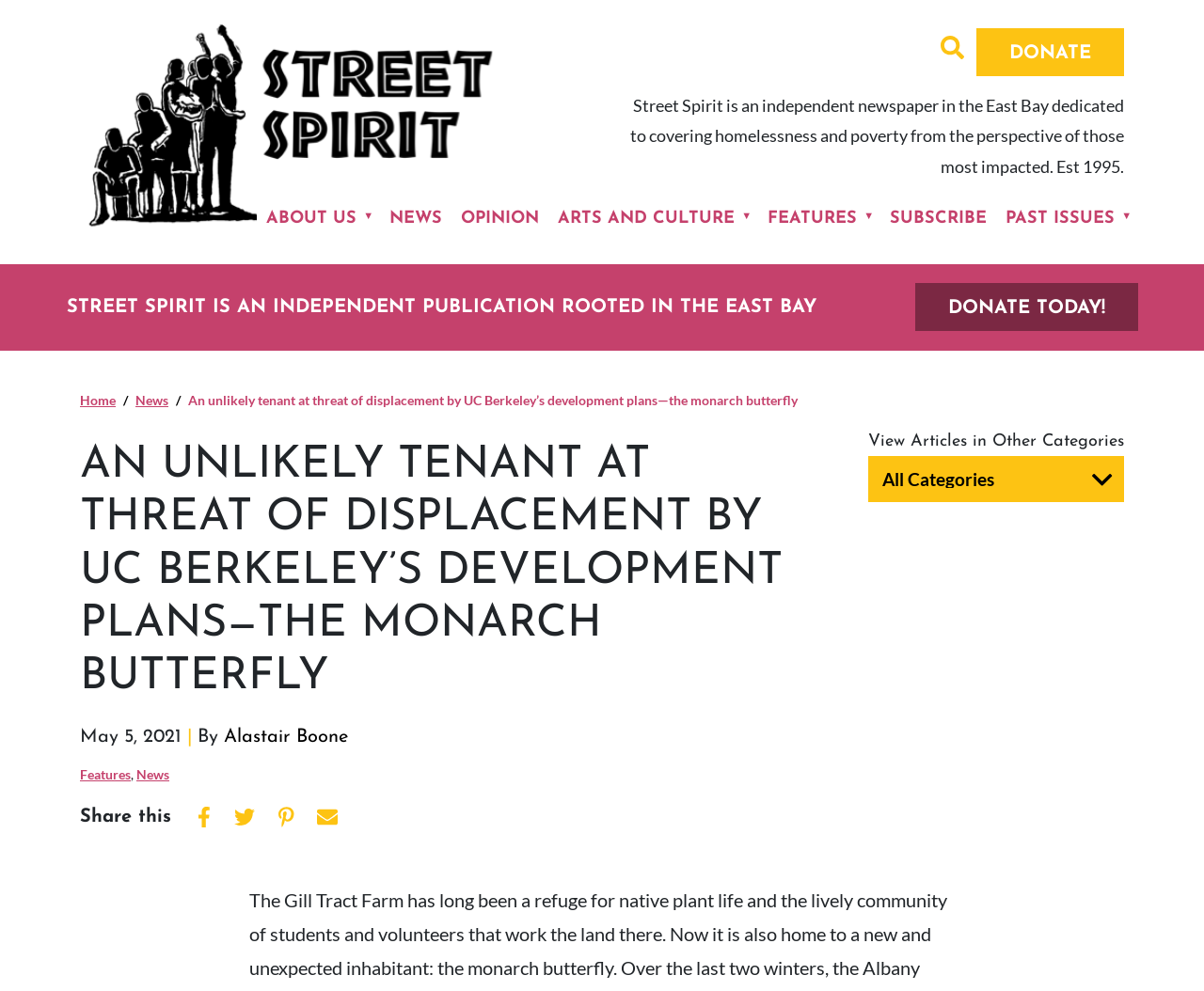Please determine the bounding box coordinates of the clickable area required to carry out the following instruction: "Read the recent post 'The 2014 bike show!' ". The coordinates must be four float numbers between 0 and 1, represented as [left, top, right, bottom].

None